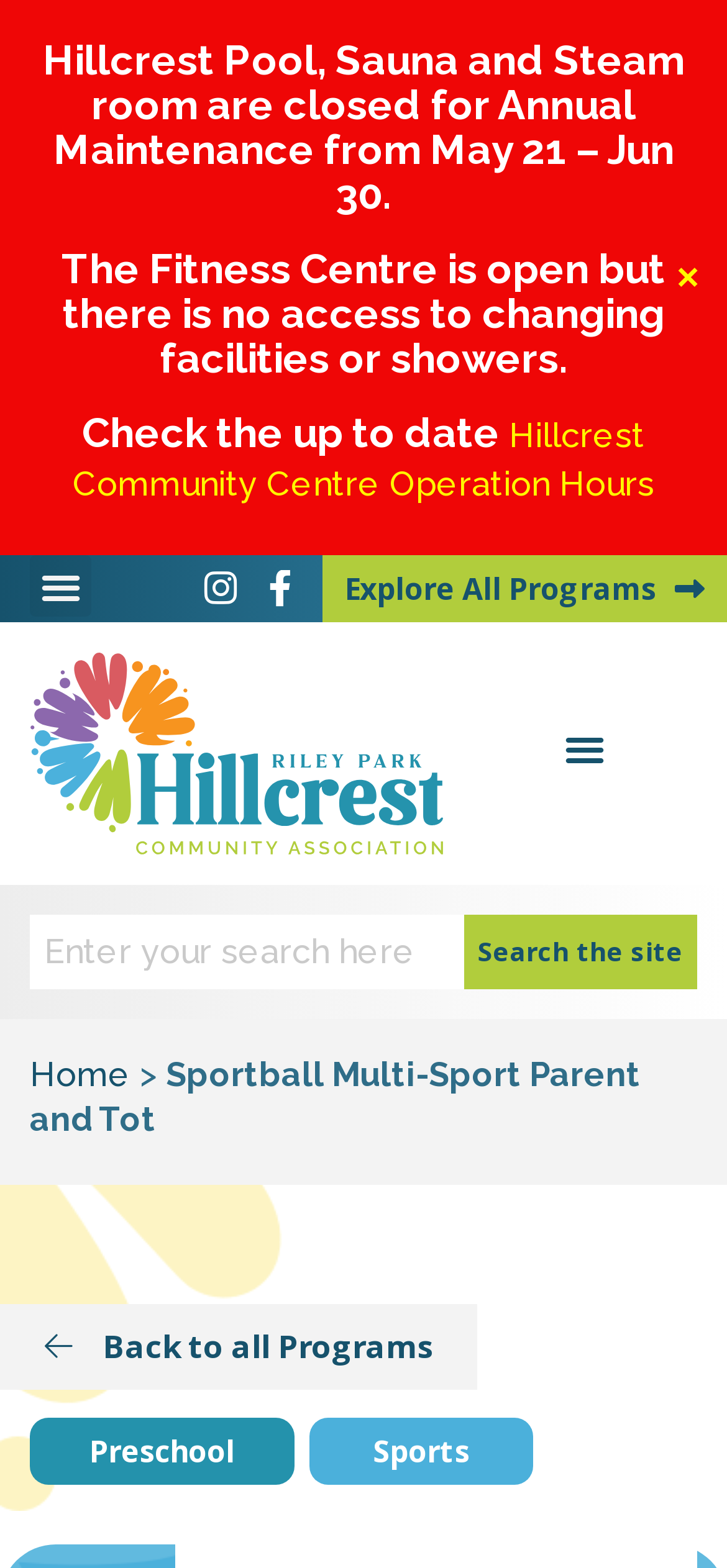Determine the bounding box coordinates of the clickable element to complete this instruction: "Close the notification". Provide the coordinates in the format of four float numbers between 0 and 1, [left, top, right, bottom].

[0.915, 0.164, 0.974, 0.19]